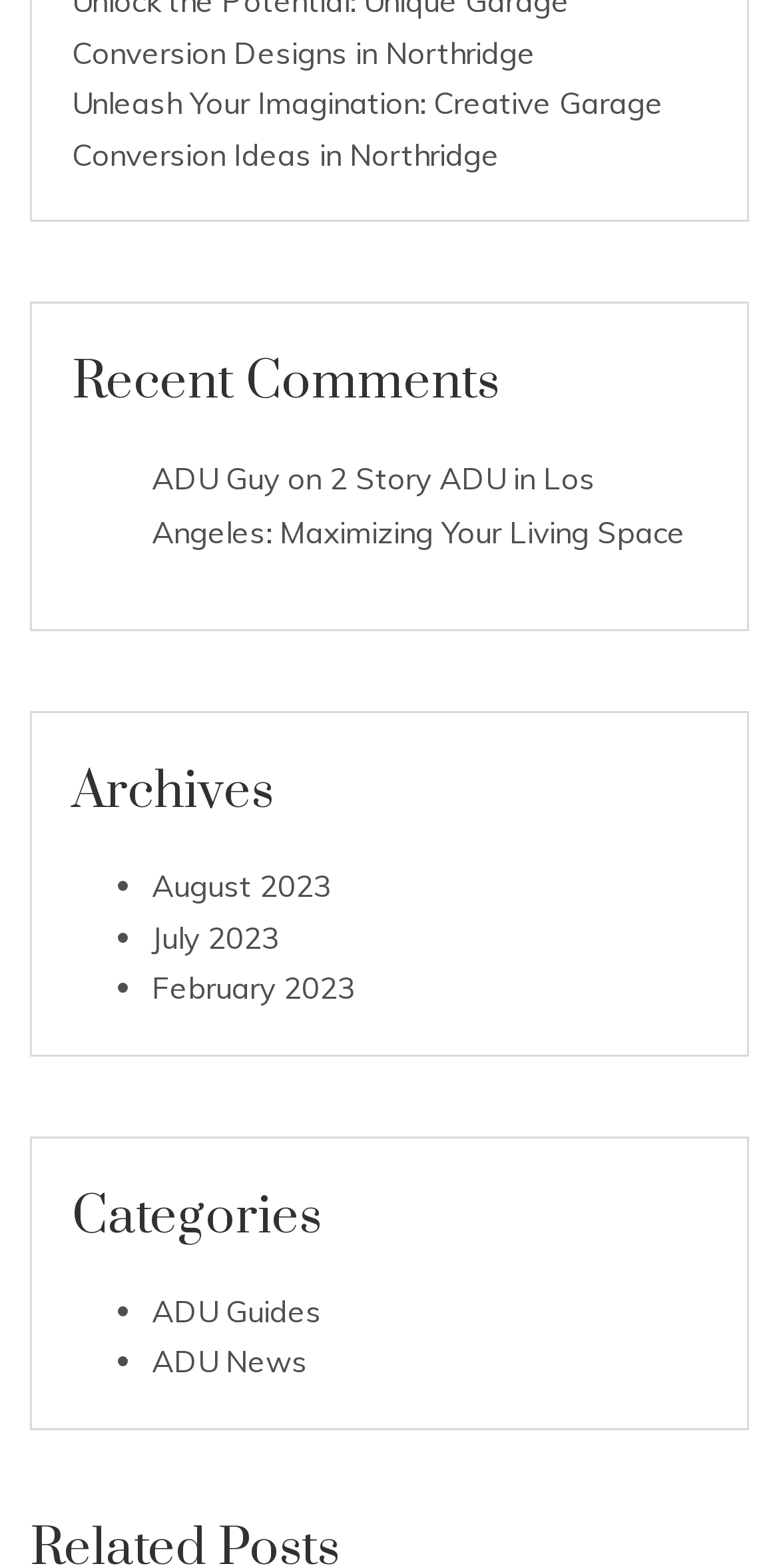How many months are listed in the archives?
Using the image as a reference, deliver a detailed and thorough answer to the question.

The number of months can be determined by counting the link elements that are children of the 'Archives' heading element. There are three link elements, 'August 2023', 'July 2023', and 'February 2023', which correspond to three months.